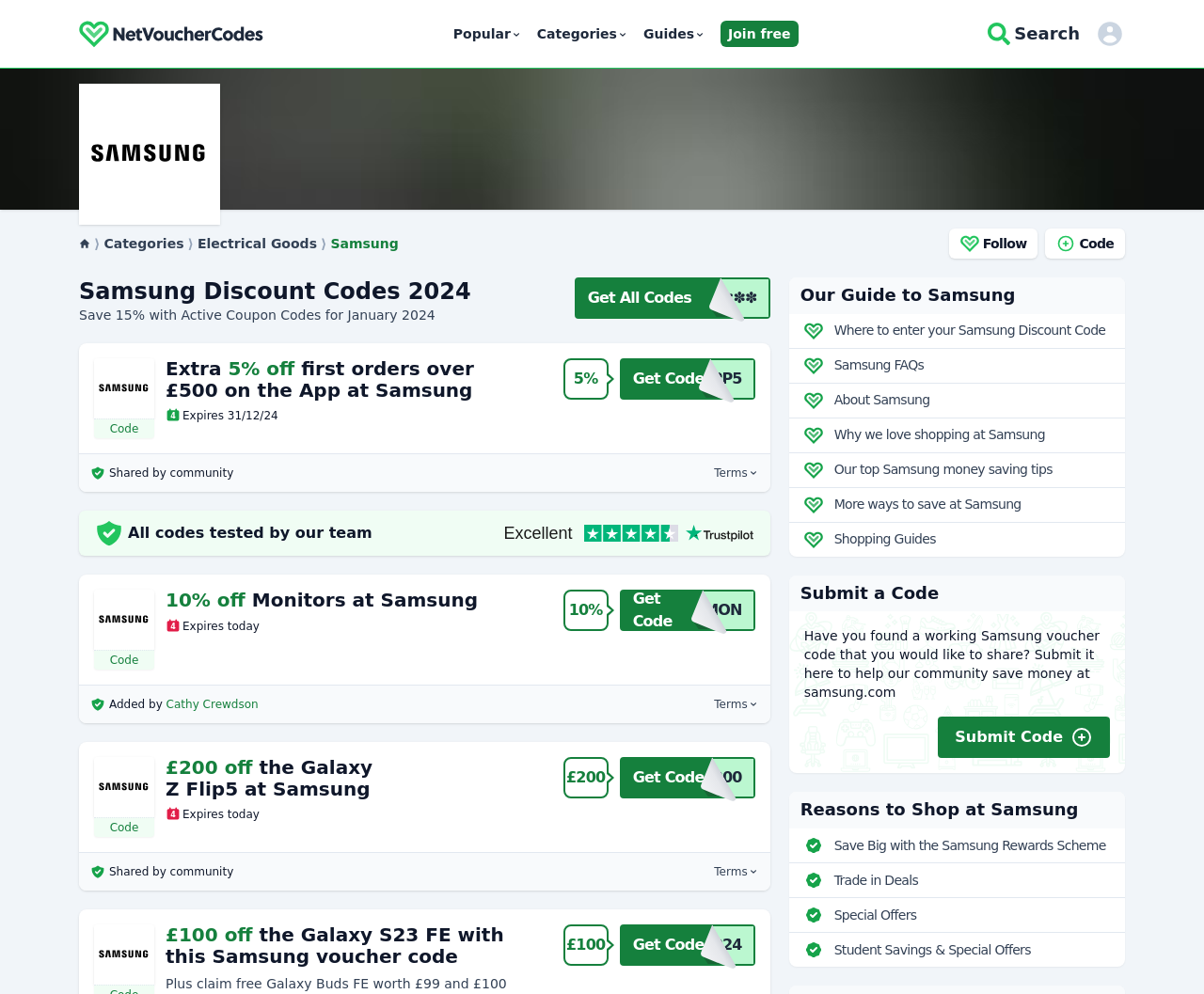What is the expiration date of the 'Extra 5% off first orders over £500 on the App at Samsung' code?
Respond with a short answer, either a single word or a phrase, based on the image.

31/12/24